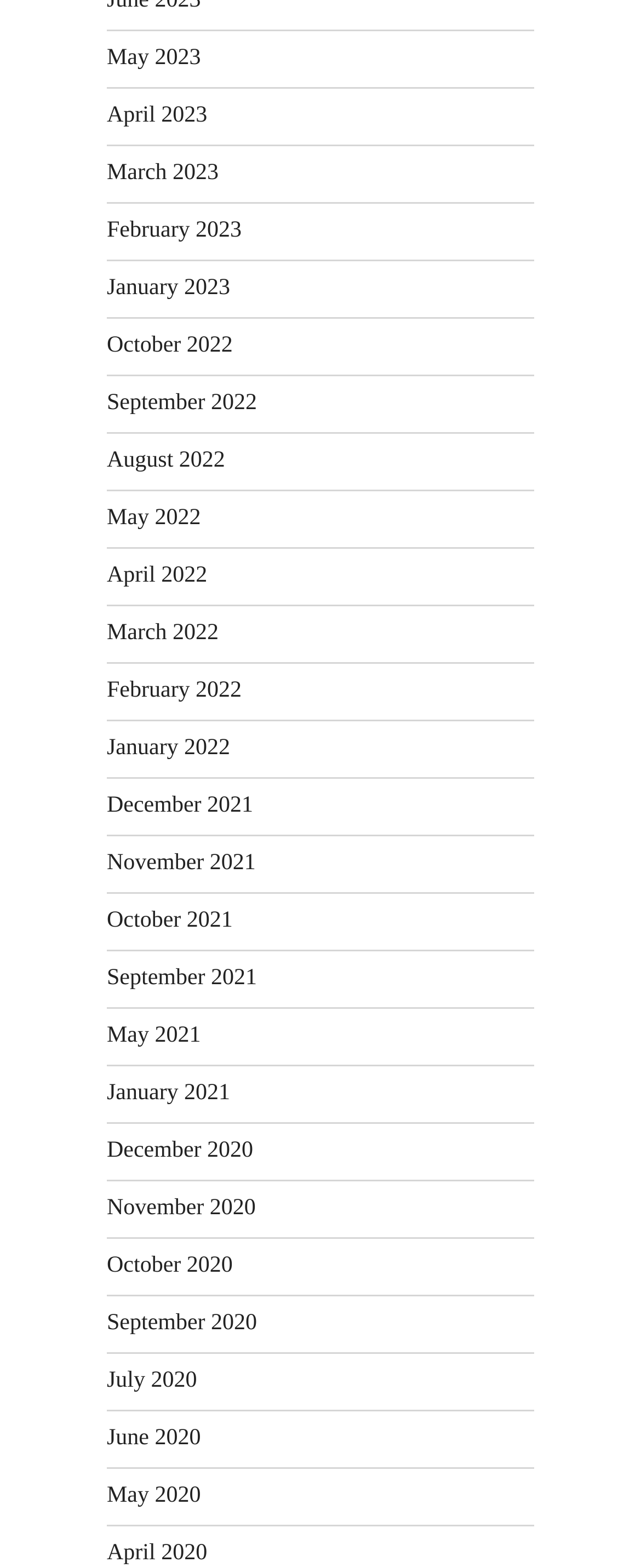Please respond in a single word or phrase: 
How many months are listed in 2022?

12